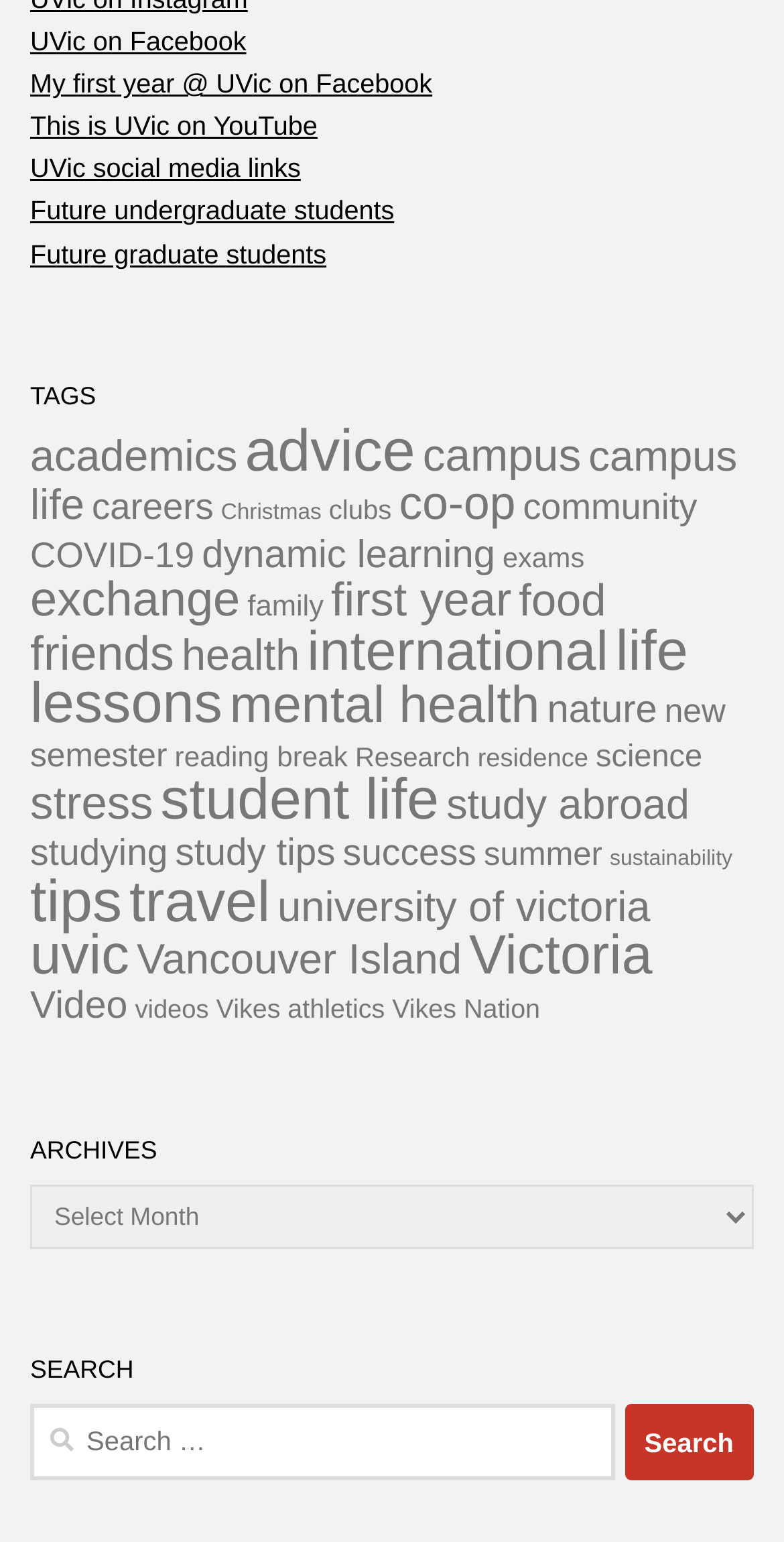Identify the bounding box coordinates of the element that should be clicked to fulfill this task: "Click on the TAGS heading". The coordinates should be provided as four float numbers between 0 and 1, i.e., [left, top, right, bottom].

[0.038, 0.244, 0.962, 0.271]